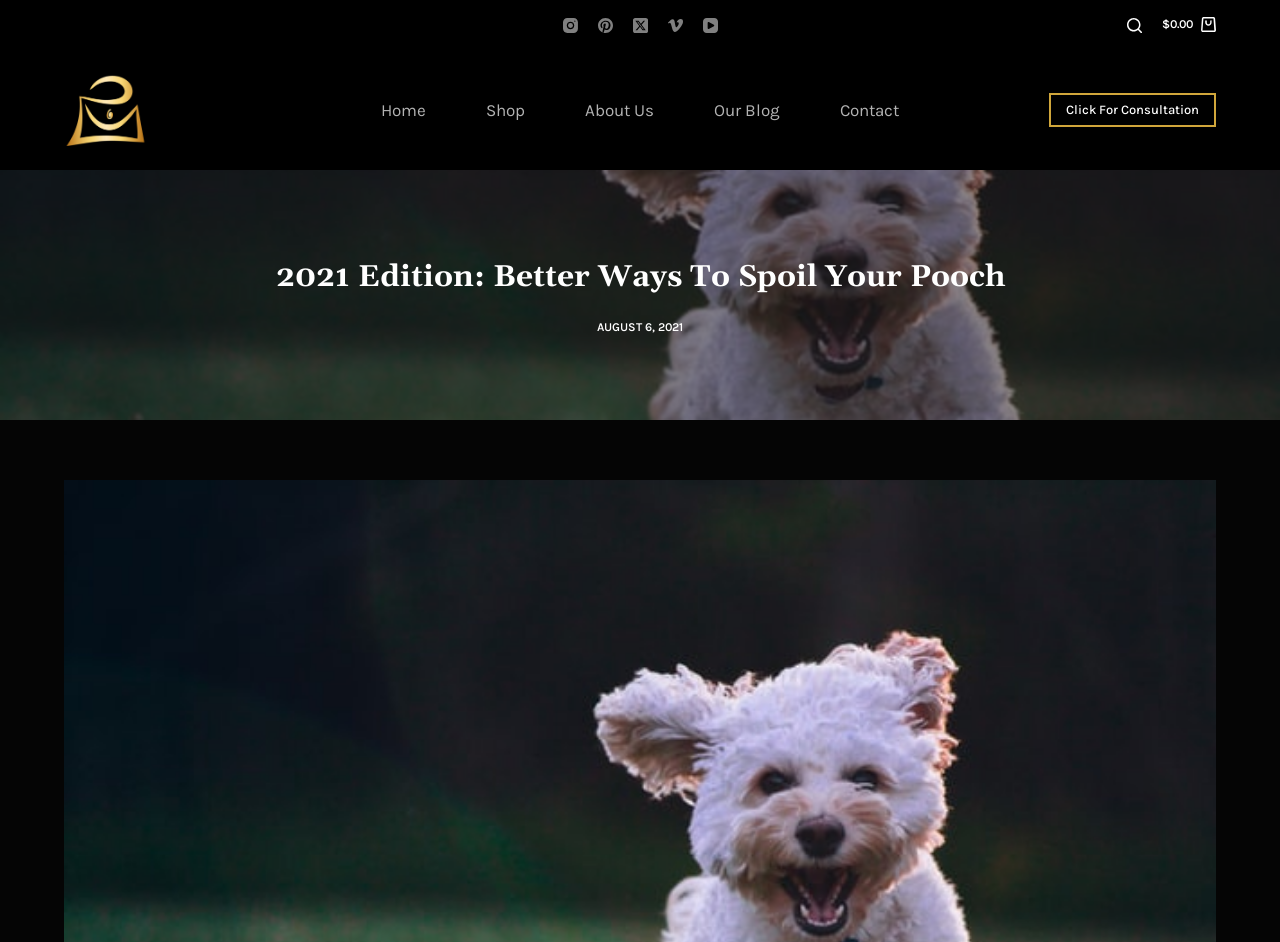Kindly determine the bounding box coordinates for the area that needs to be clicked to execute this instruction: "Click for consultation".

[0.82, 0.099, 0.95, 0.135]